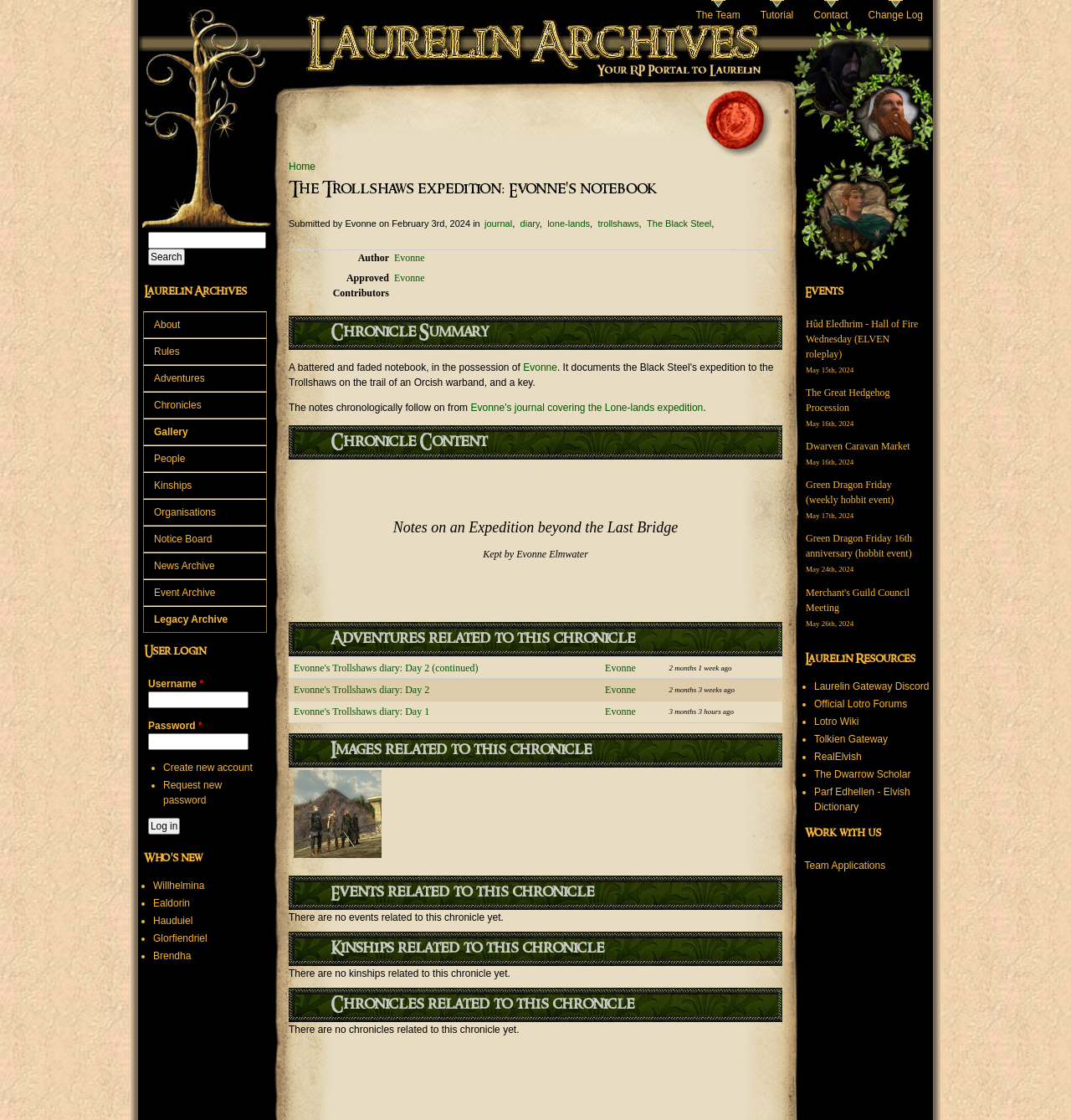With reference to the image, please provide a detailed answer to the following question: How many images are related to this chronicle?

I found the answer by looking at the section with the heading 'Images related to this chronicle' which contains a table with no images, indicating that there are no images related to this chronicle.